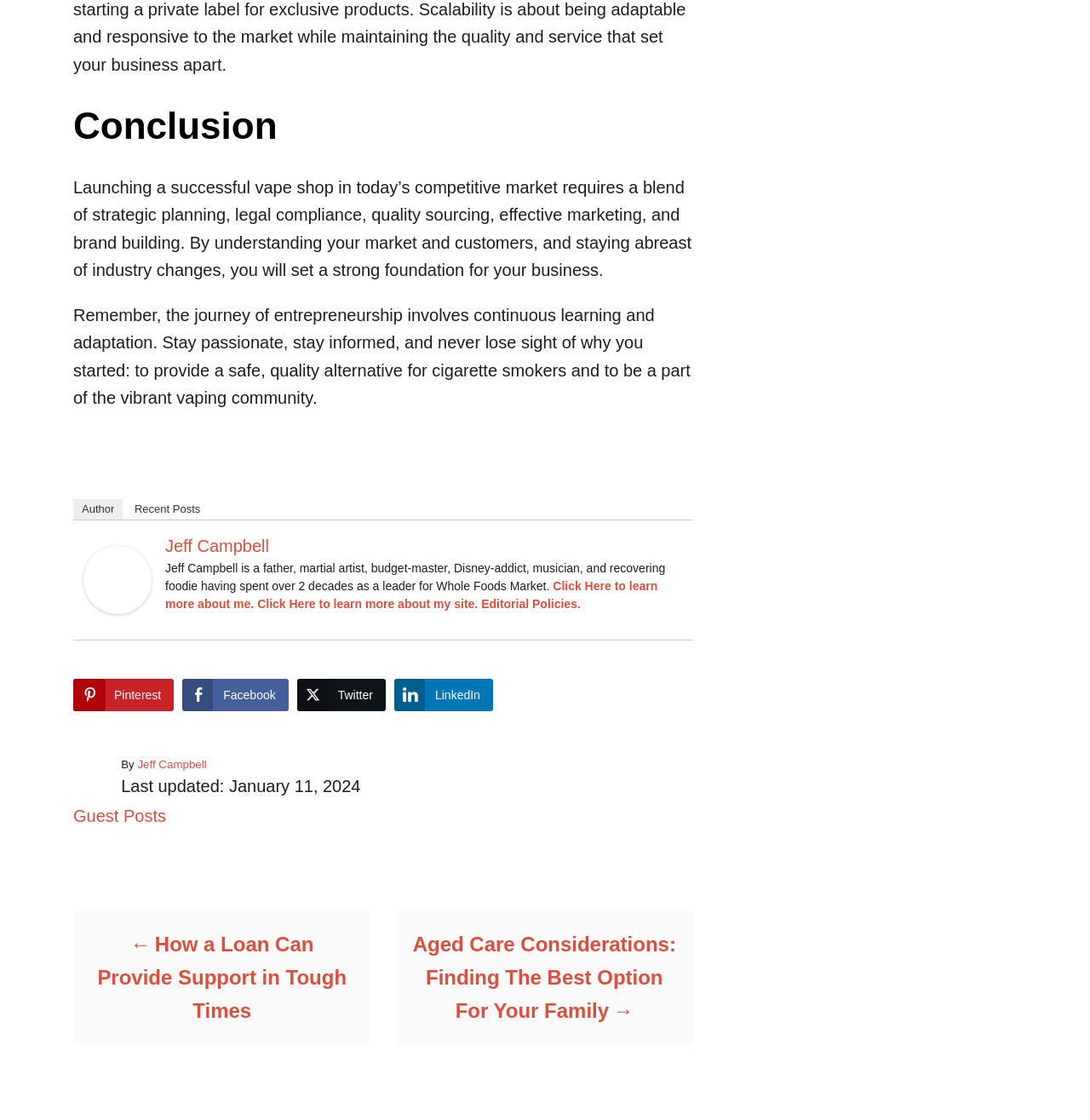Specify the bounding box coordinates of the element's region that should be clicked to achieve the following instruction: "Share on Pinterest". The bounding box coordinates consist of four float numbers between 0 and 1, in the format [left, top, right, bottom].

[0.067, 0.606, 0.16, 0.635]